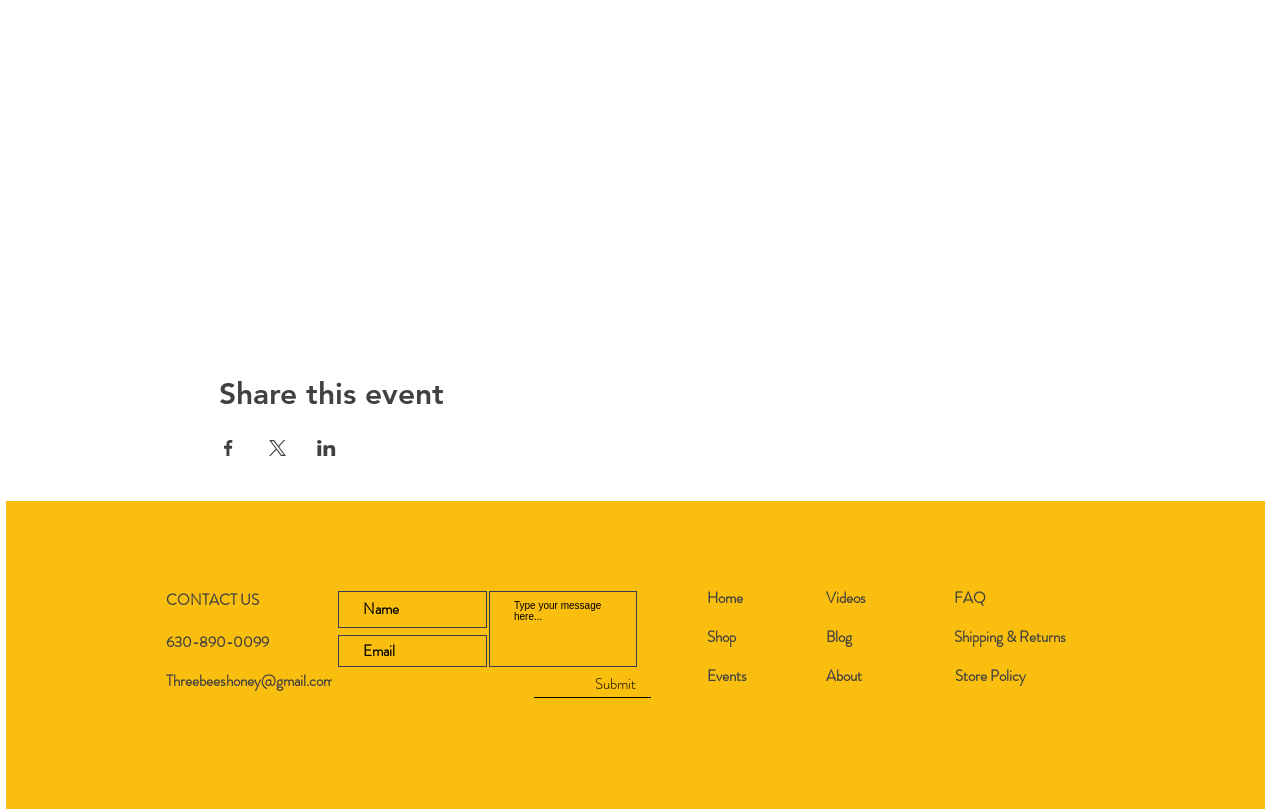Provide a thorough and detailed response to the question by examining the image: 
What is the purpose of the event mentioned on the webpage?

According to the text on the webpage, the event is a promotion where shop owners host various activities such as chalk paint demonstrations, jewelry-making demos, music on-site, or parking lot sales to attract customers.